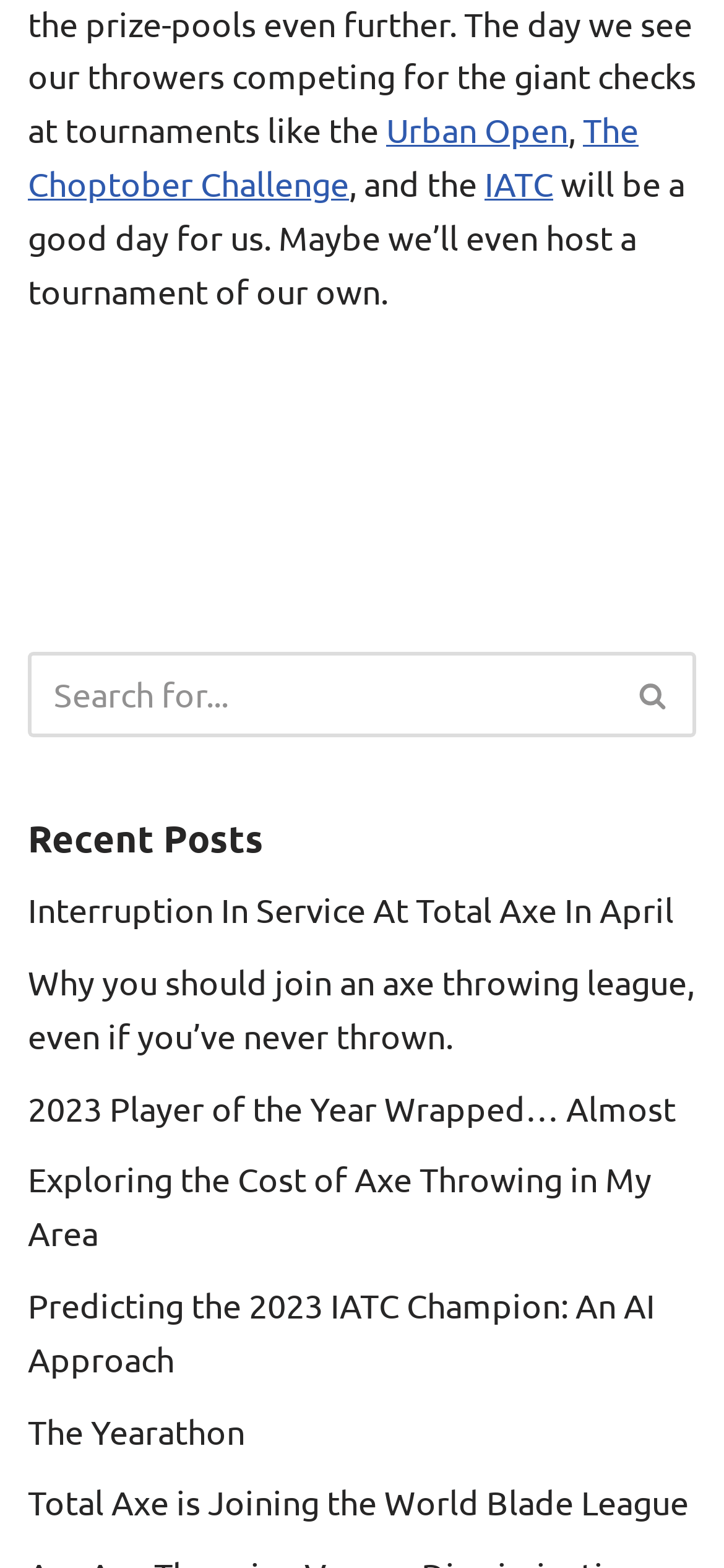How many search boxes are on the webpage?
Give a single word or phrase answer based on the content of the image.

1